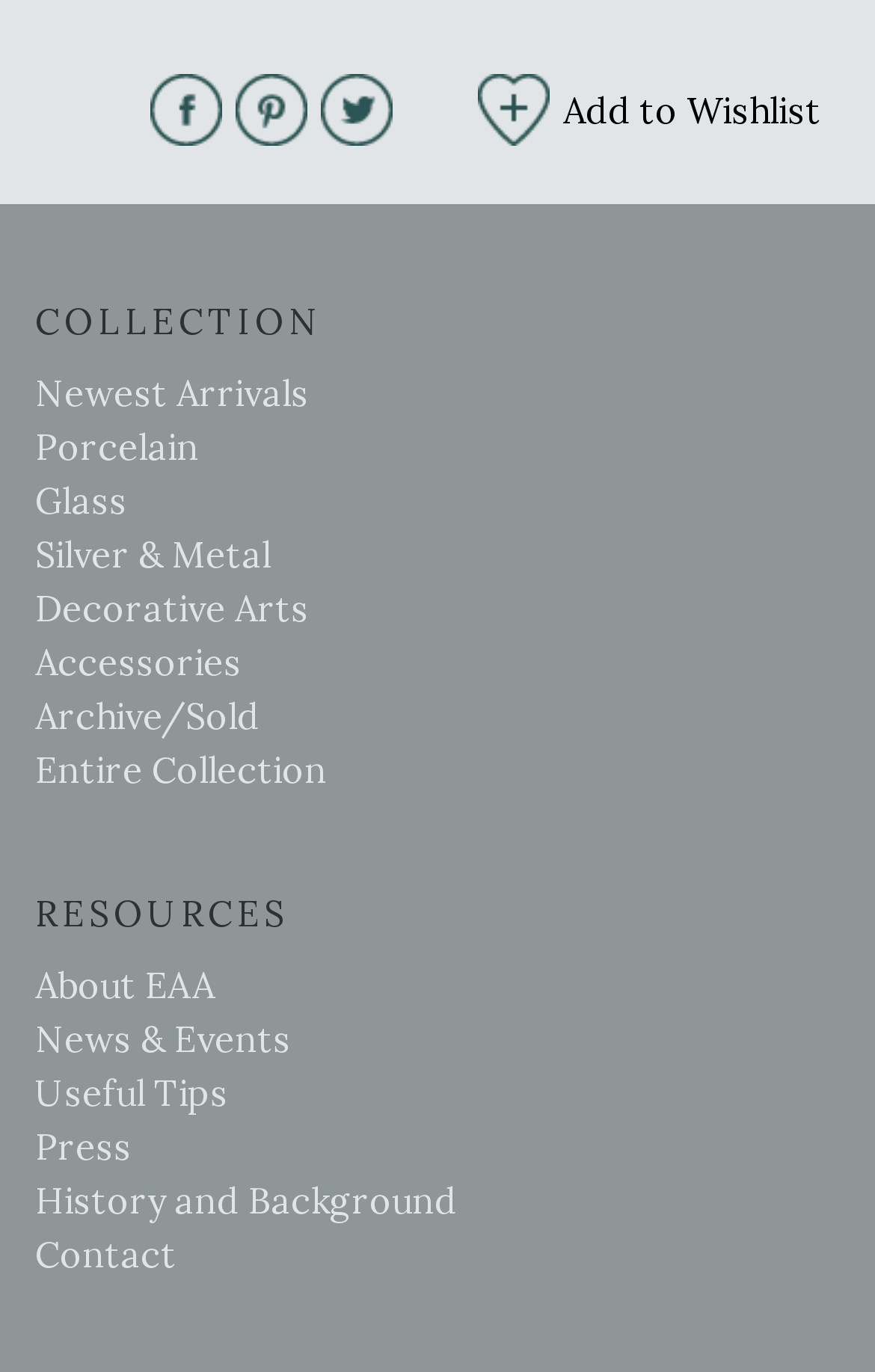Please give a short response to the question using one word or a phrase:
How many categories are in the COLLECTION section?

7